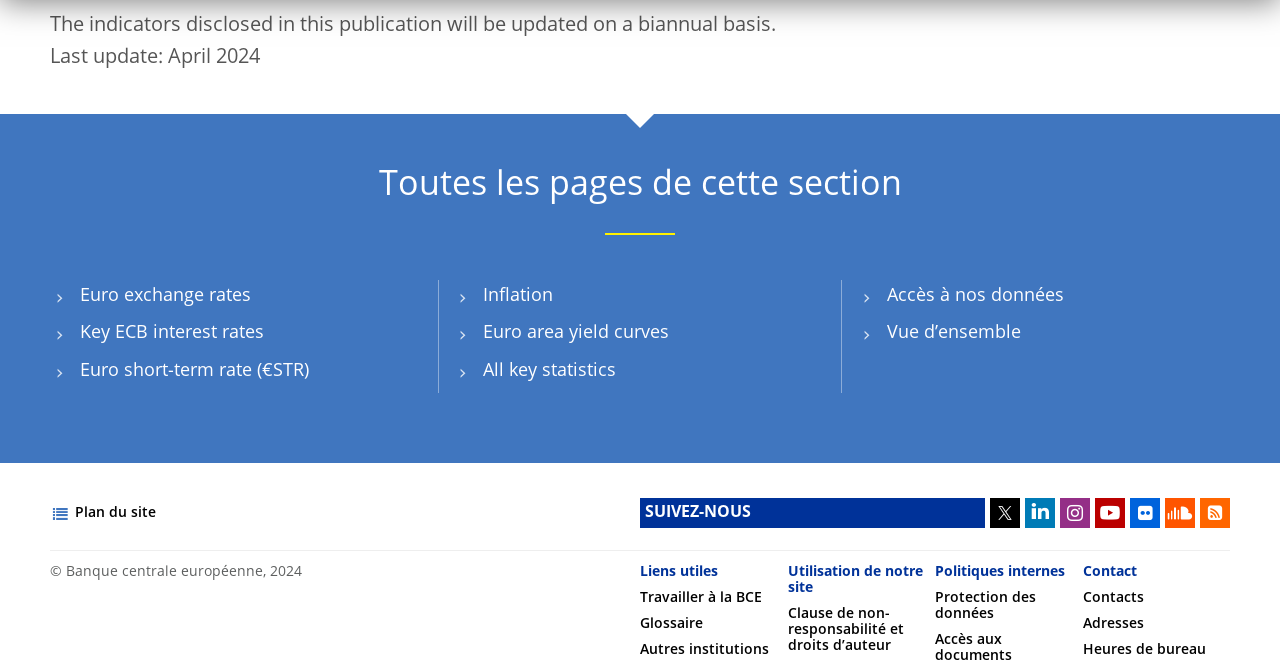Provide the bounding box coordinates of the HTML element described by the text: "Euro exchange rates".

[0.039, 0.431, 0.196, 0.48]